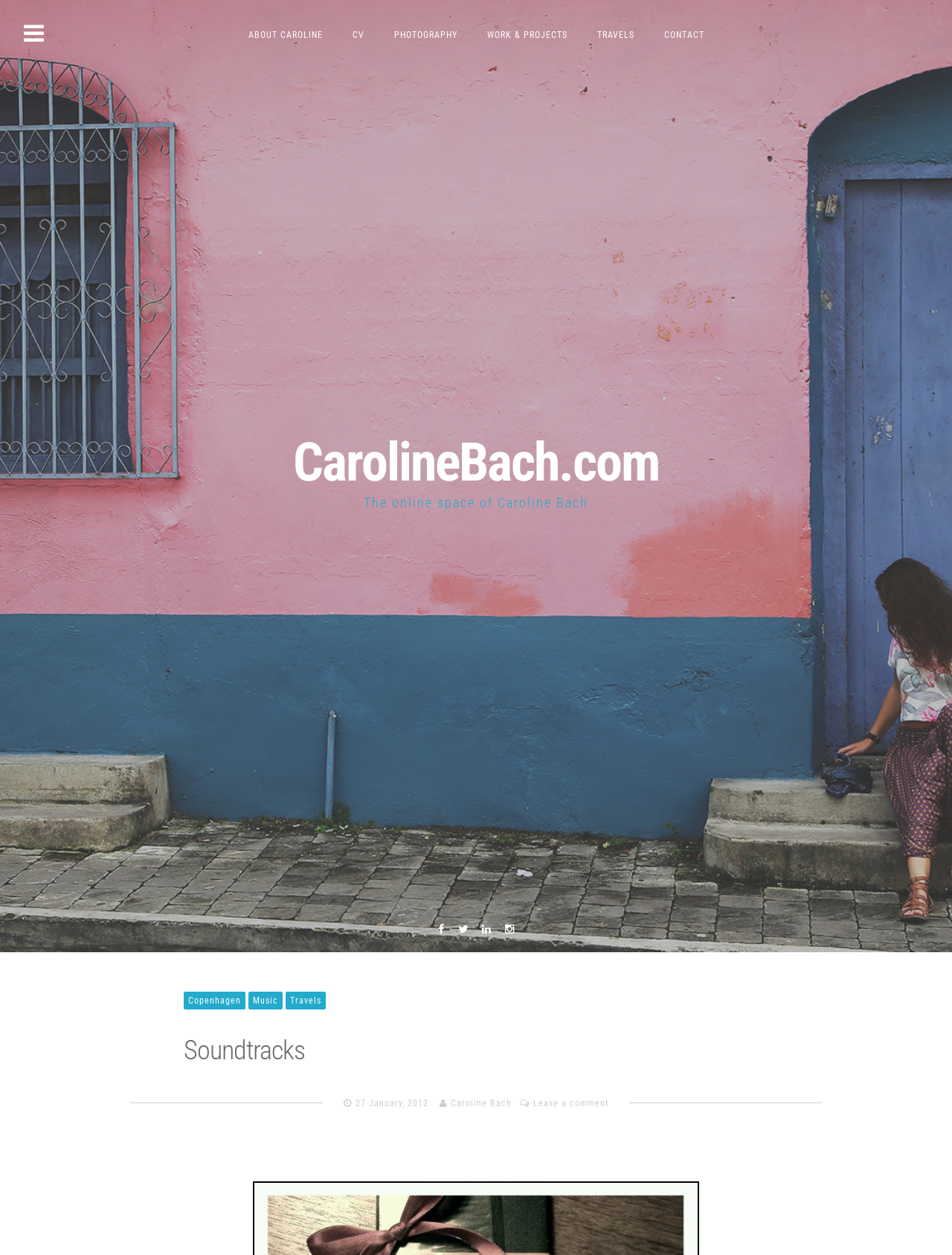Identify the bounding box coordinates for the element that needs to be clicked to fulfill this instruction: "view Caroline Bach's photography". Provide the coordinates in the format of four float numbers between 0 and 1: [left, top, right, bottom].

[0.4, 0.009, 0.494, 0.046]